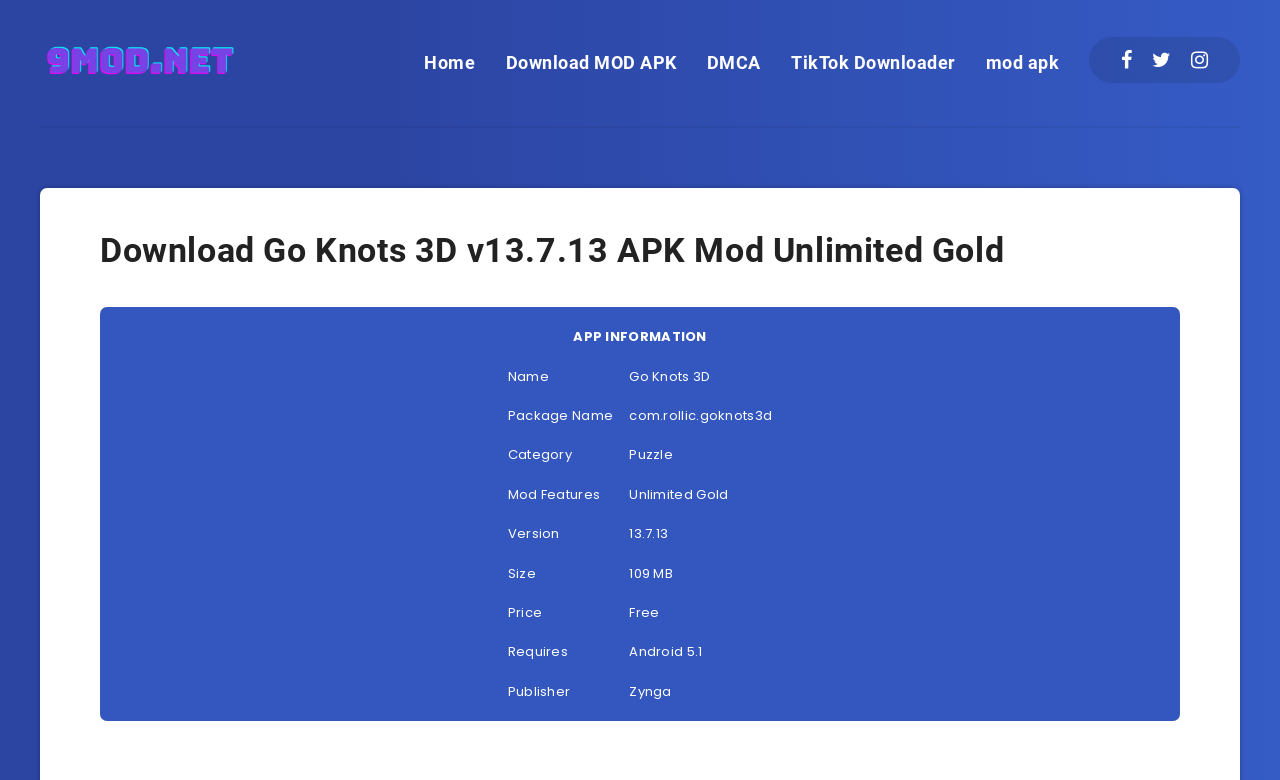Please mark the clickable region by giving the bounding box coordinates needed to complete this instruction: "Learn about A Short History of E Visas".

None